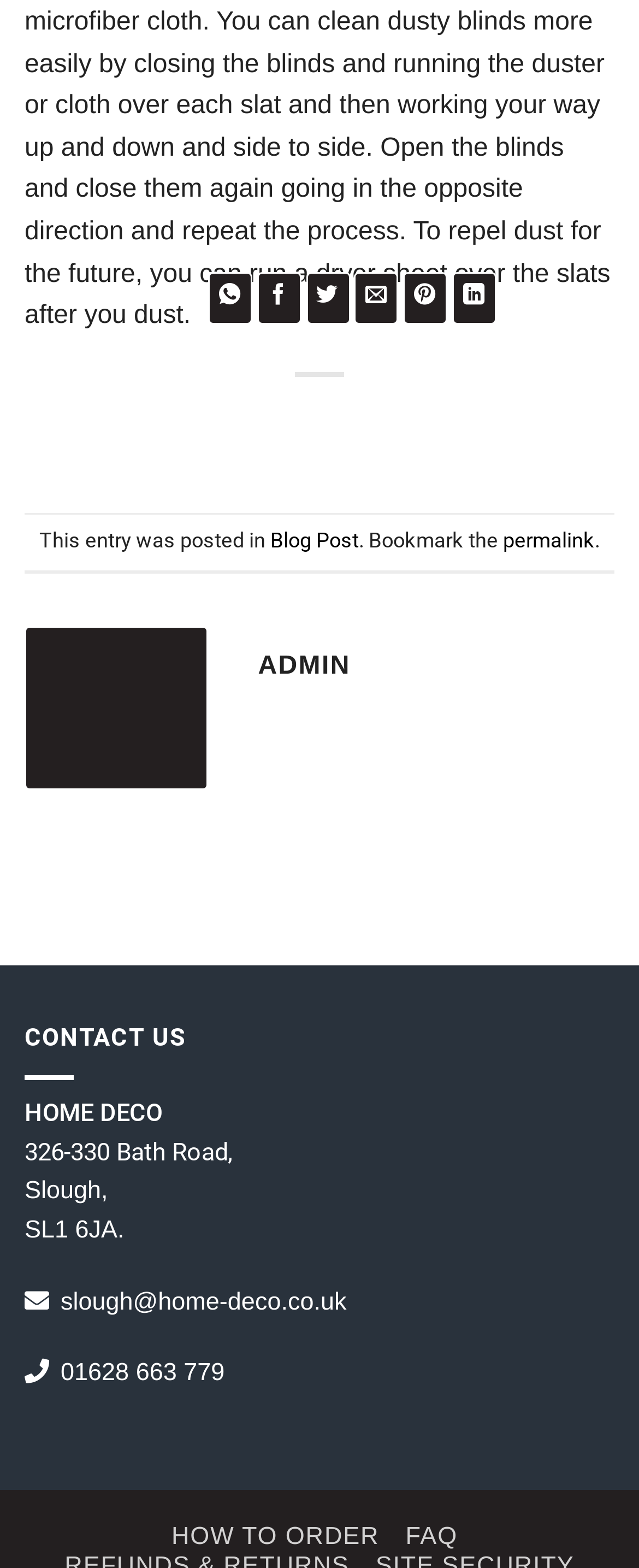Please identify the bounding box coordinates of the element's region that should be clicked to execute the following instruction: "Email to a friend". The bounding box coordinates must be four float numbers between 0 and 1, i.e., [left, top, right, bottom].

[0.555, 0.173, 0.624, 0.207]